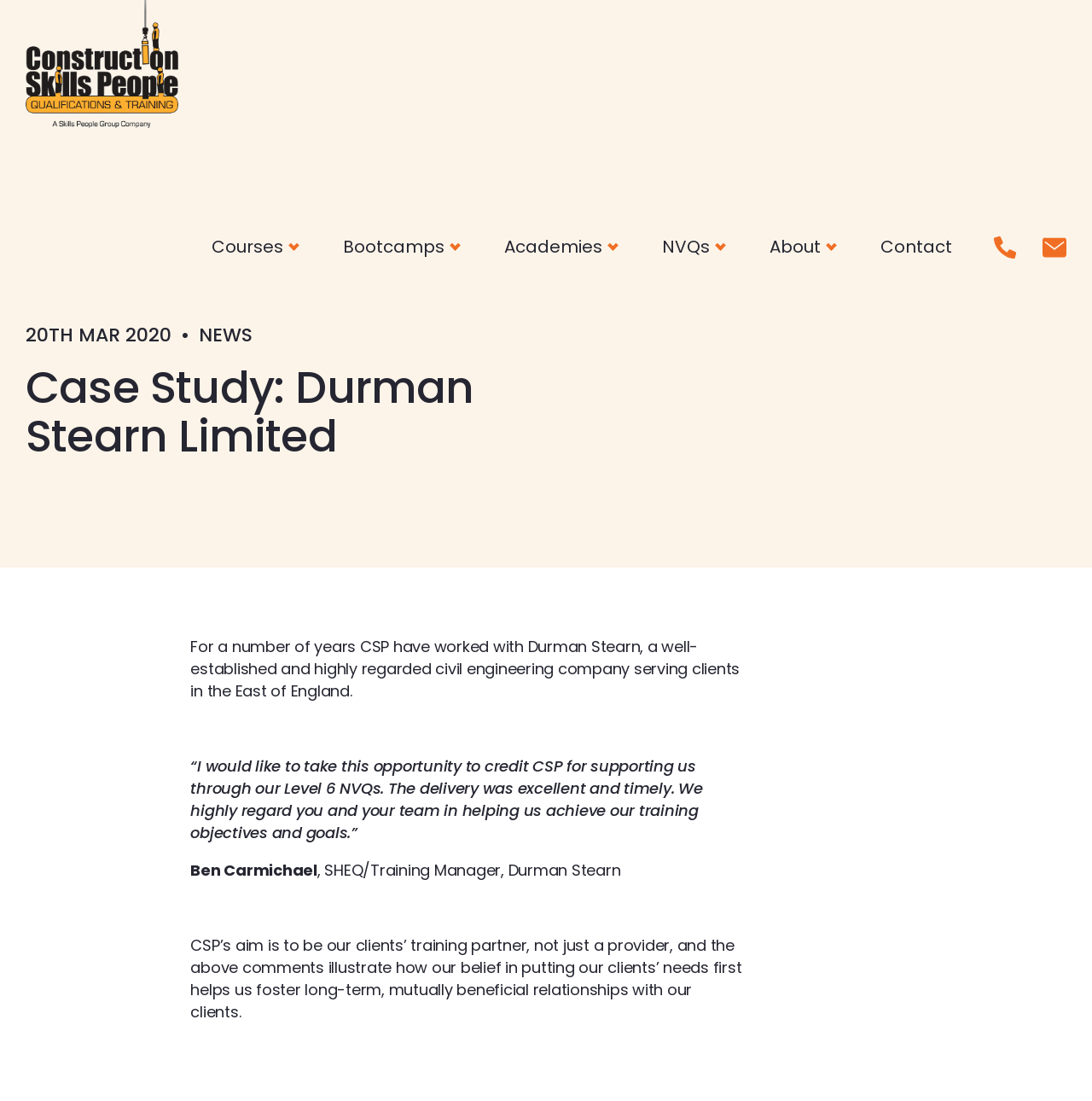Determine the coordinates of the bounding box that should be clicked to complete the instruction: "Go to Courses". The coordinates should be represented by four float numbers between 0 and 1: [left, top, right, bottom].

[0.154, 0.163, 0.294, 0.279]